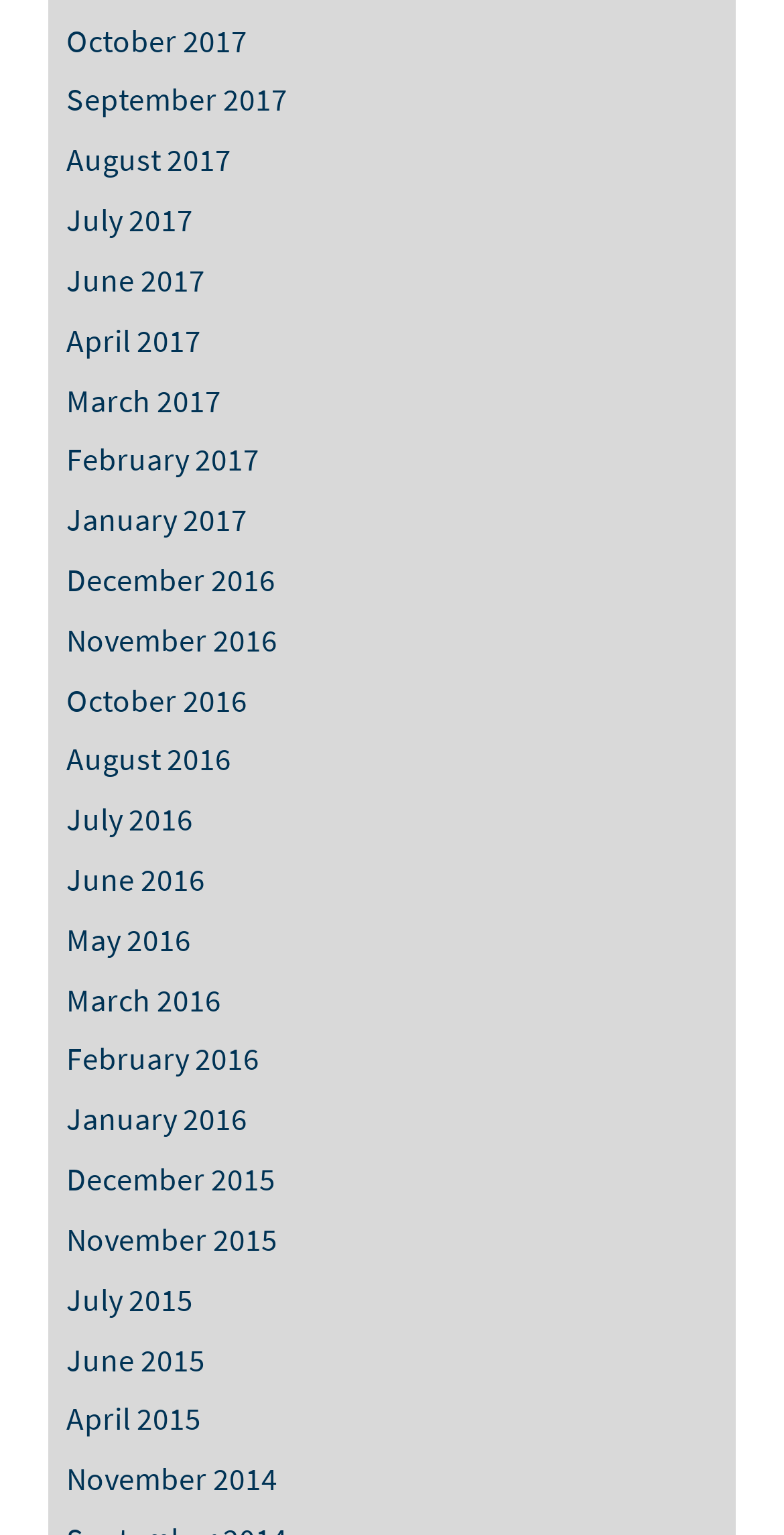What is the earliest month listed?
Please answer the question with a single word or phrase, referencing the image.

November 2014